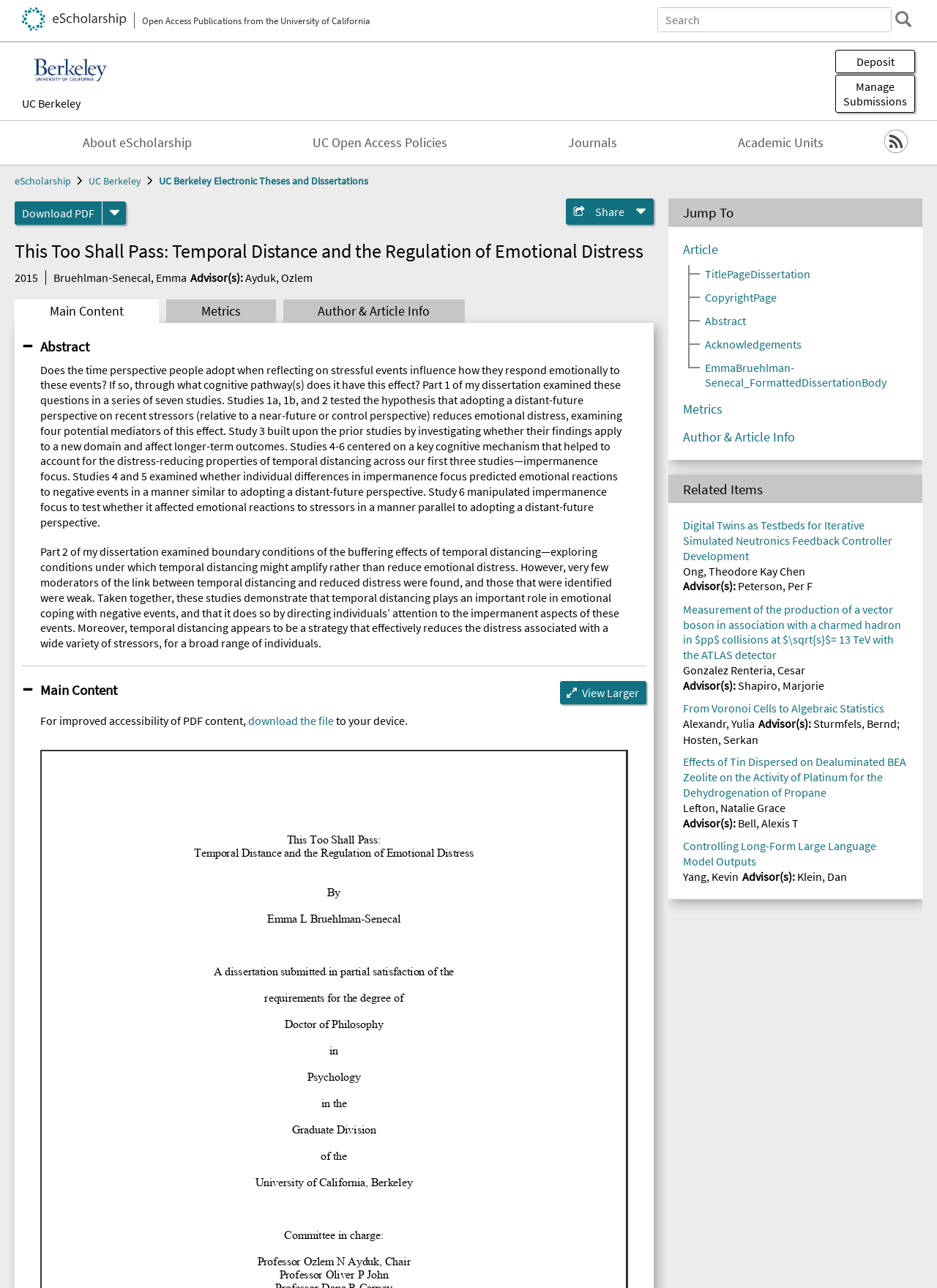Locate the bounding box of the UI element with the following description: "Lefton, Natalie Grace".

[0.729, 0.621, 0.838, 0.633]